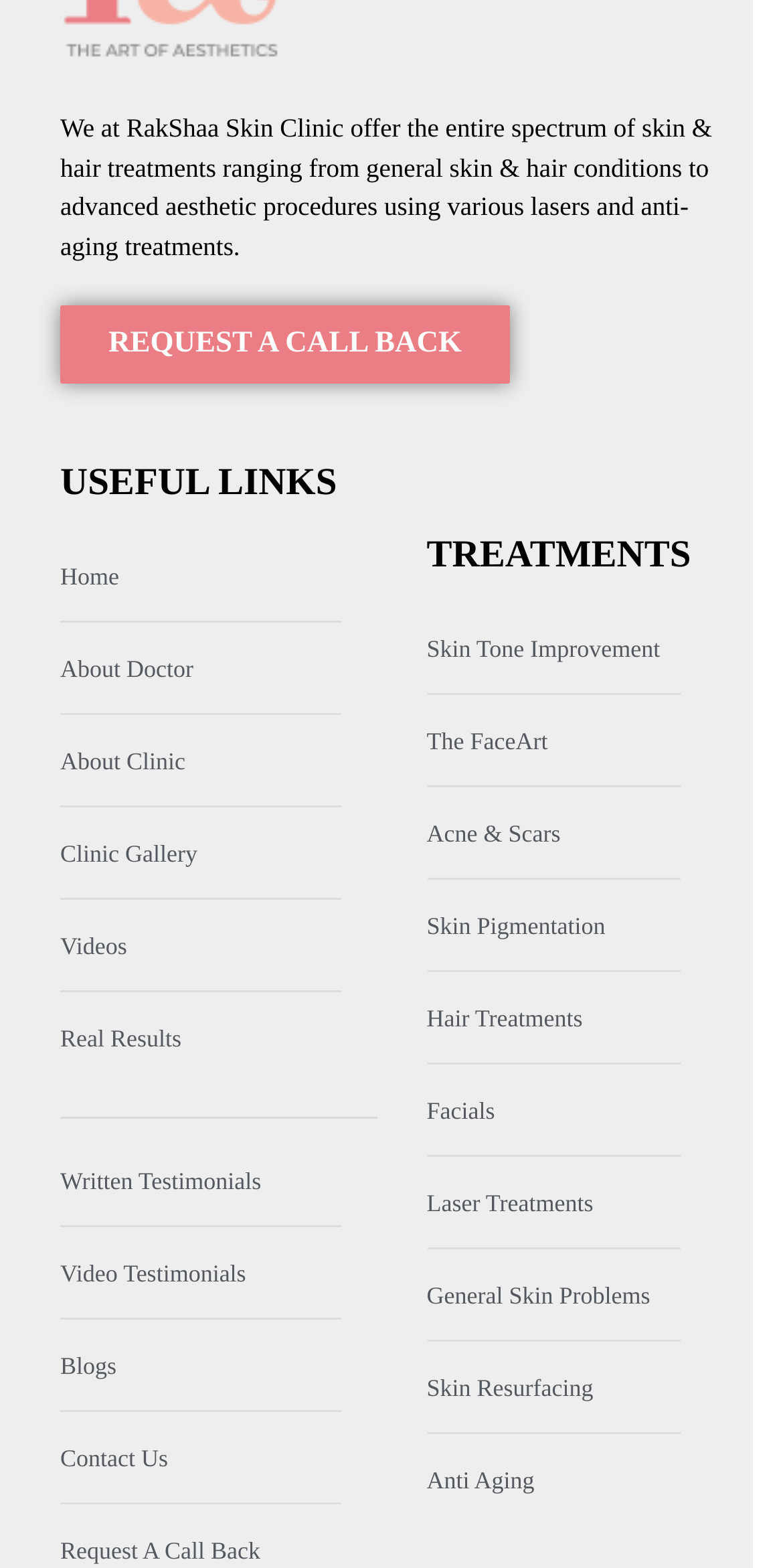Provide your answer to the question using just one word or phrase: What is the purpose of the 'REQUEST A CALL BACK' link?

To request a call back